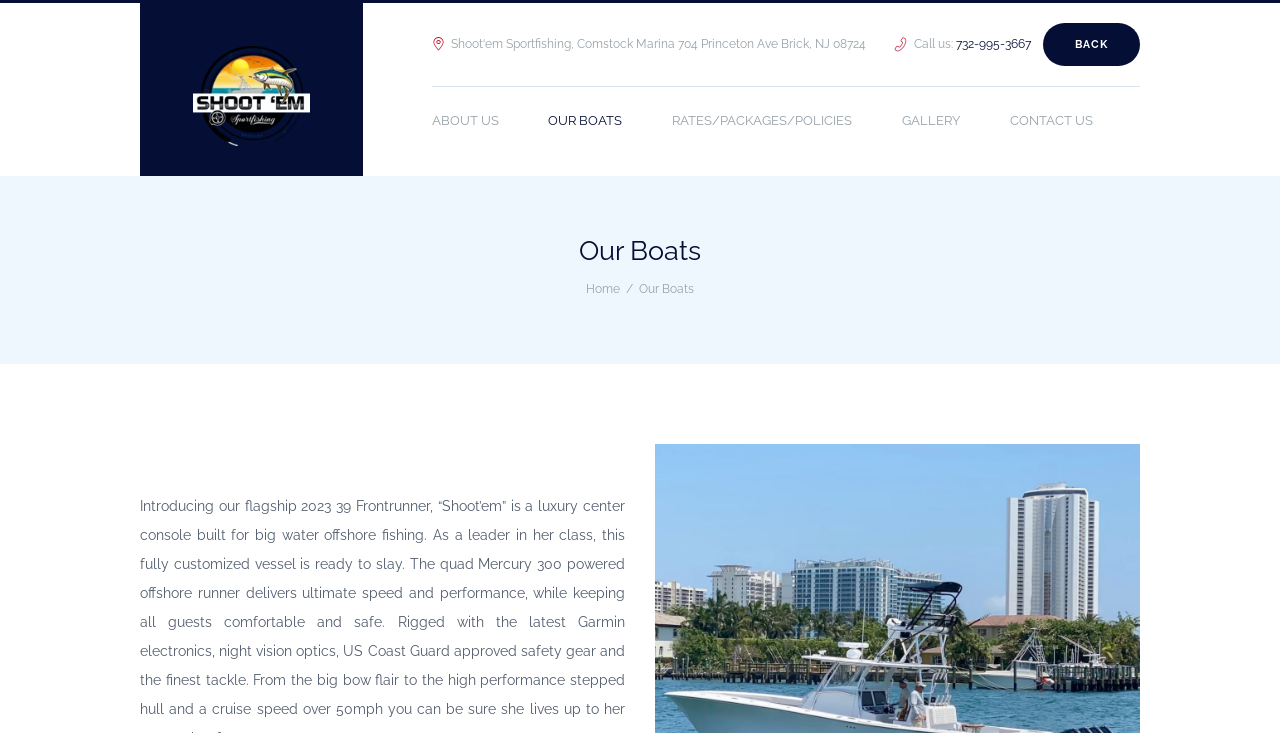Write an exhaustive caption that covers the webpage's main aspects.

The webpage appears to be a fishing charter service website. At the top left, there is a logo image. Below the logo, there is a table layout that spans most of the width of the page. Within this table, there are several sections of text and links. On the left side, there is a section with the company name, address, and a "Call us" label with a phone number. To the right of this section, there is a "BACK" link. 

Above this table, there is a navigation menu with links to "ABOUT US", "OUR BOATS", "RATES/PACKAGES/POLICIES", "GALLERY", and "CONTACT US". These links are arranged horizontally and take up most of the width of the page. 

Further down the page, there is a heading that reads "Our Boats". Below this heading, there is a "Home" link. The webpage seems to be focused on providing information about the fishing charter service, including their boats and services offered.